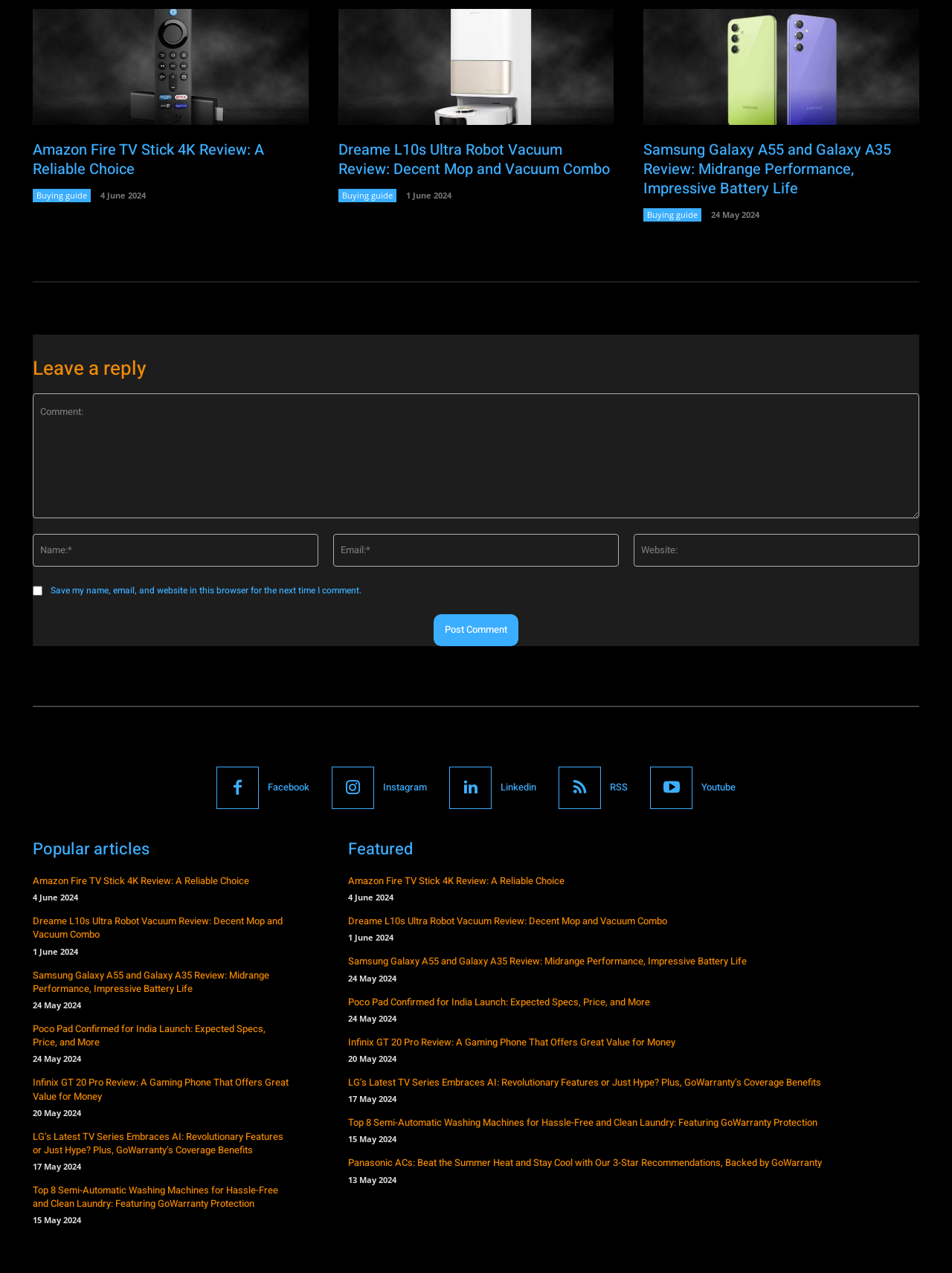What is the date of the most recent review on this webpage?
Give a one-word or short phrase answer based on the image.

4 June 2024